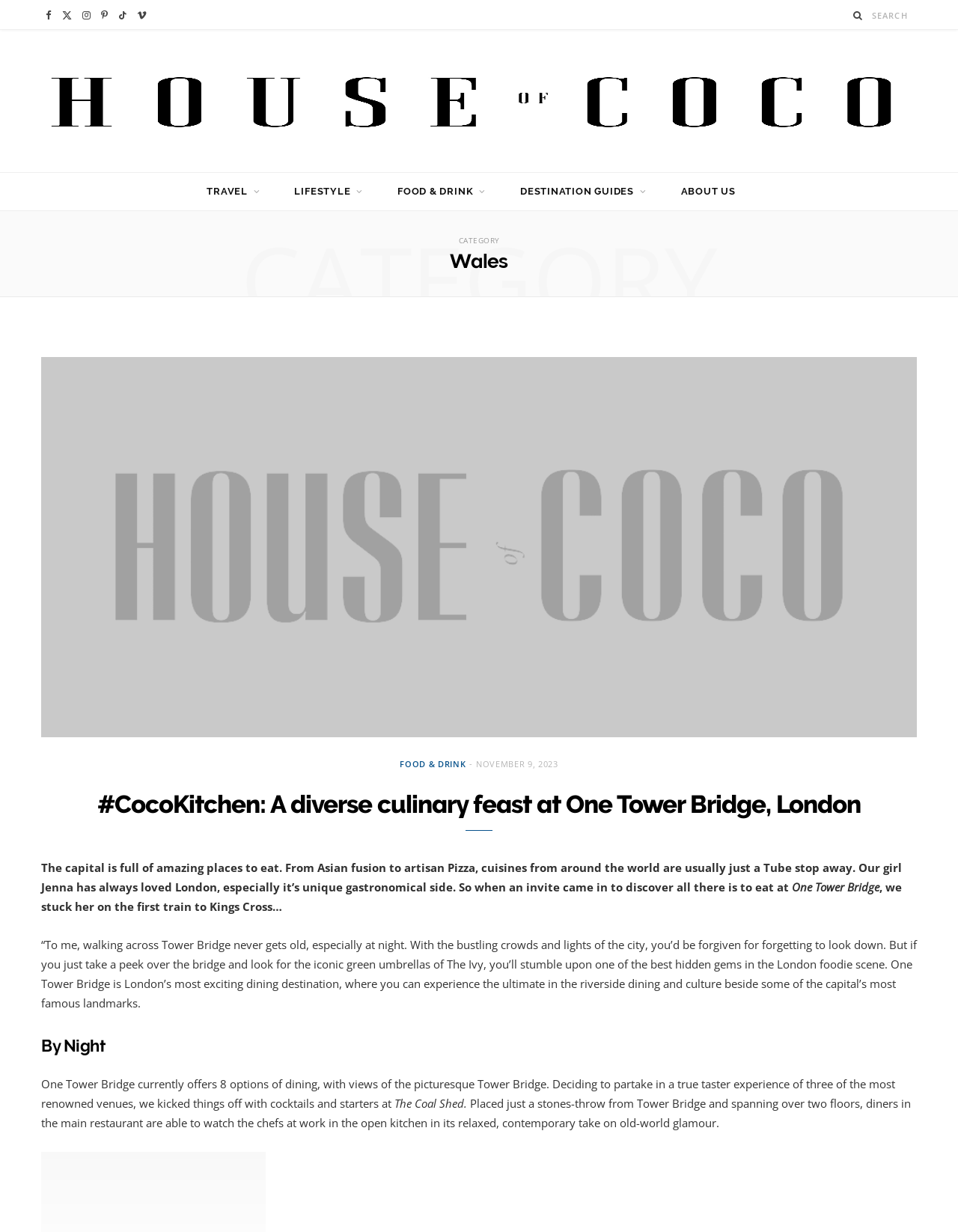What is the location of The Ivy mentioned in the article?
Using the details shown in the screenshot, provide a comprehensive answer to the question.

I read the article and found the information that The Ivy is located under Tower Bridge, which can be seen by looking down from the bridge.